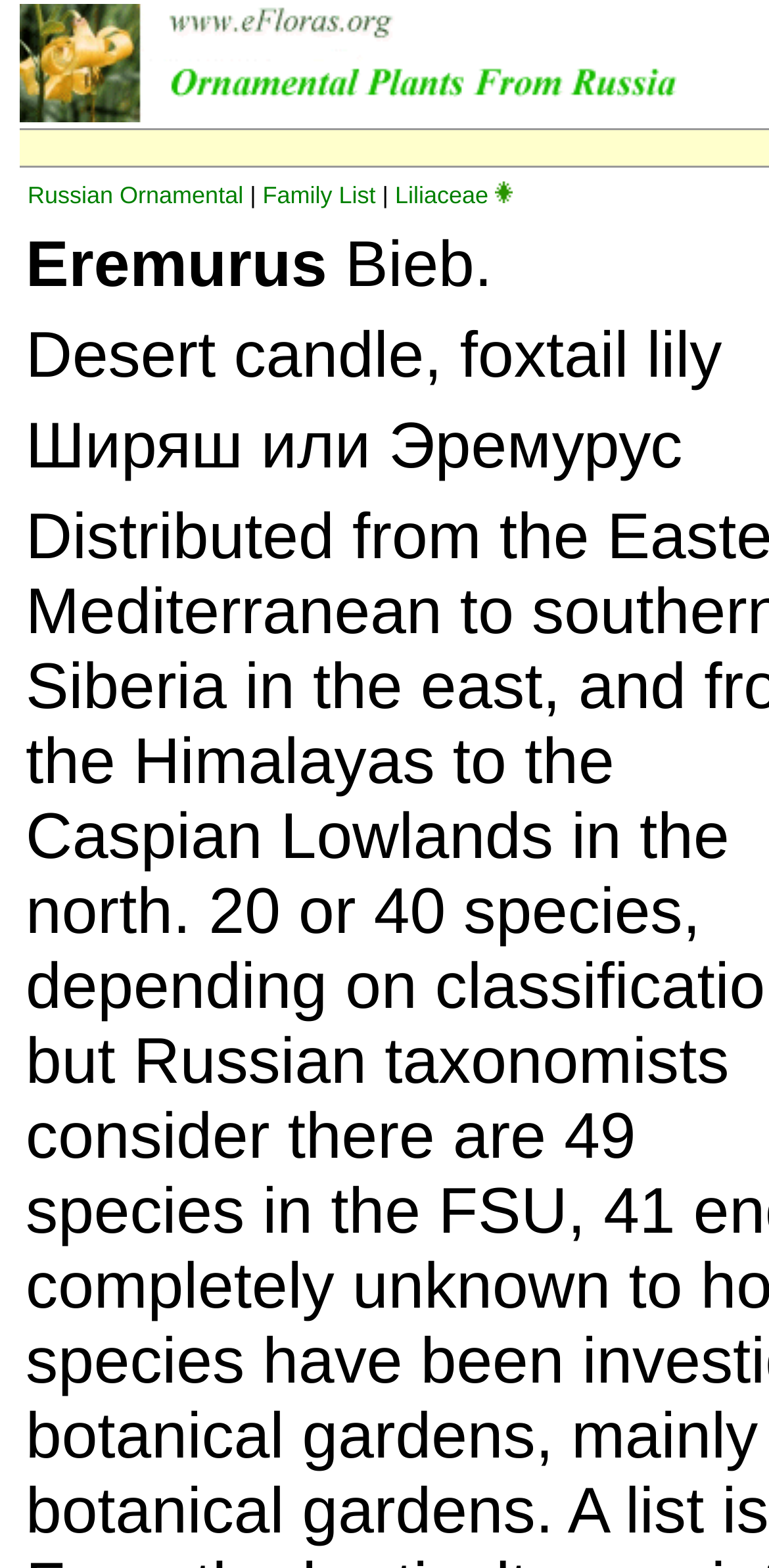Answer briefly with one word or phrase:
How many links are in the top navigation bar?

4